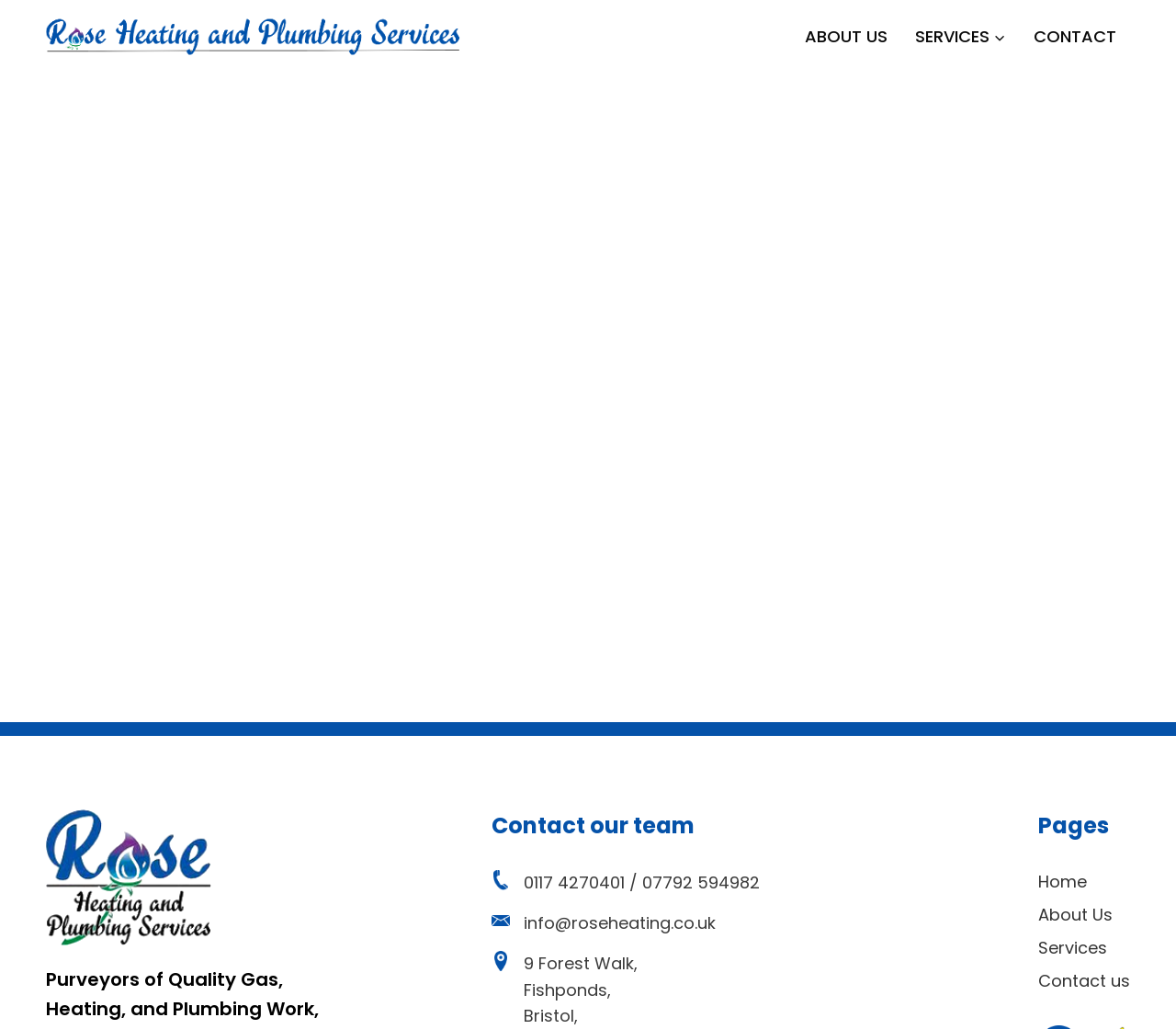Indicate the bounding box coordinates of the clickable region to achieve the following instruction: "Go to the home page."

[0.883, 0.841, 0.961, 0.873]